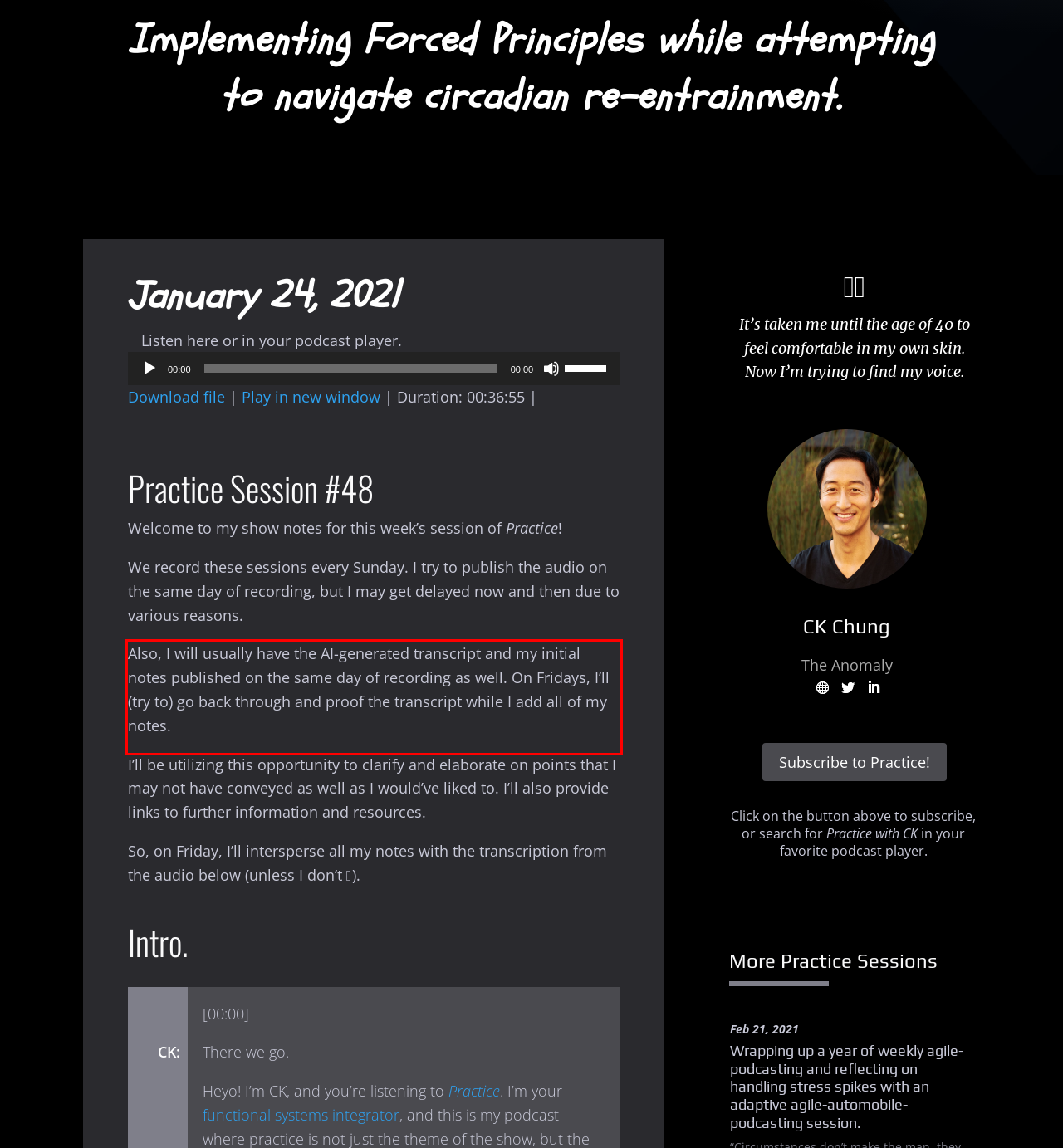Analyze the red bounding box in the provided webpage screenshot and generate the text content contained within.

Also, I will usually have the AI-generated transcript and my initial notes published on the same day of recording as well. On Fridays, I’ll (try to) go back through and proof the transcript while I add all of my notes.